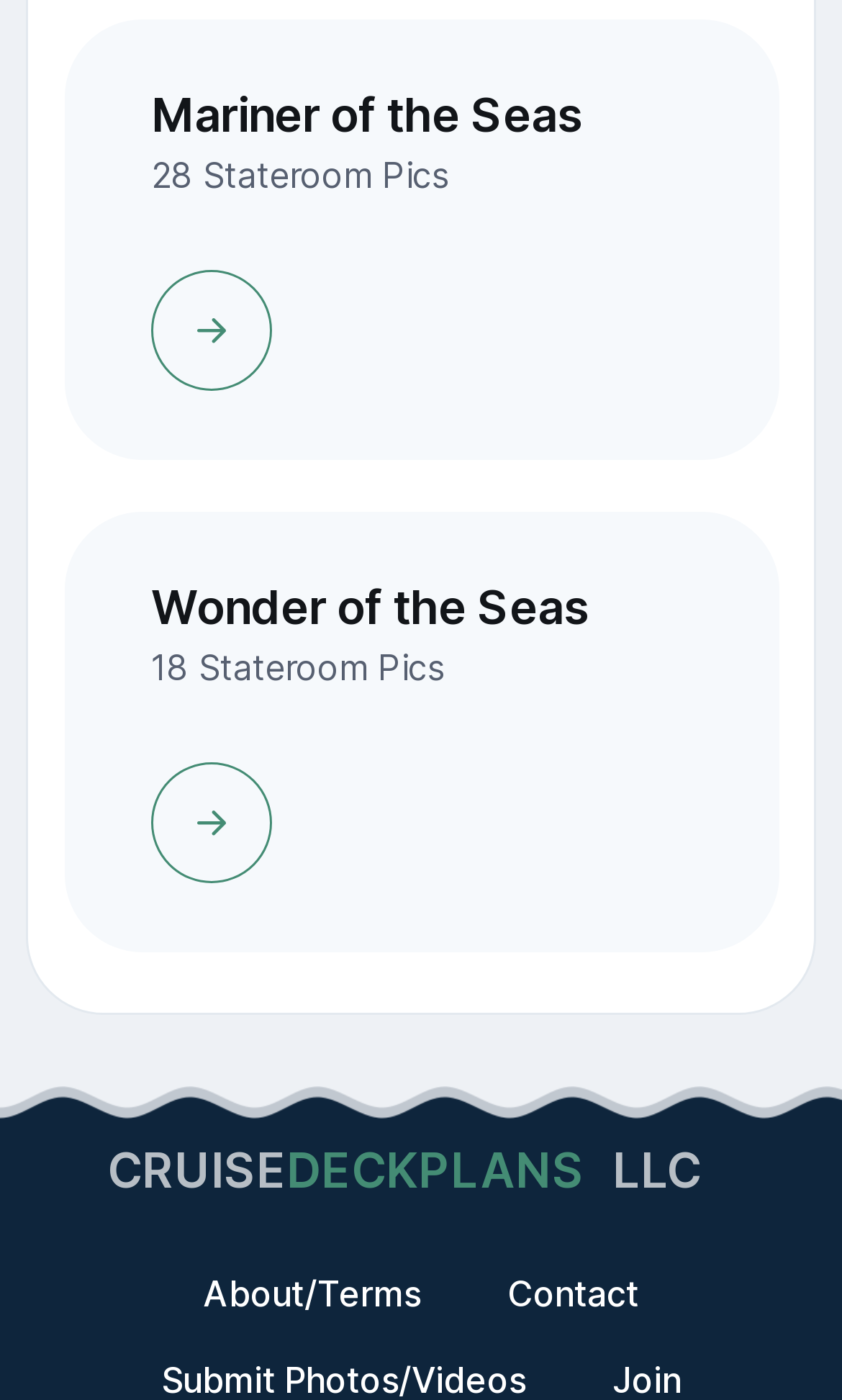Using the description "CRUISEDECKPLANS LLC", locate and provide the bounding box of the UI element.

[0.127, 0.812, 0.832, 0.863]